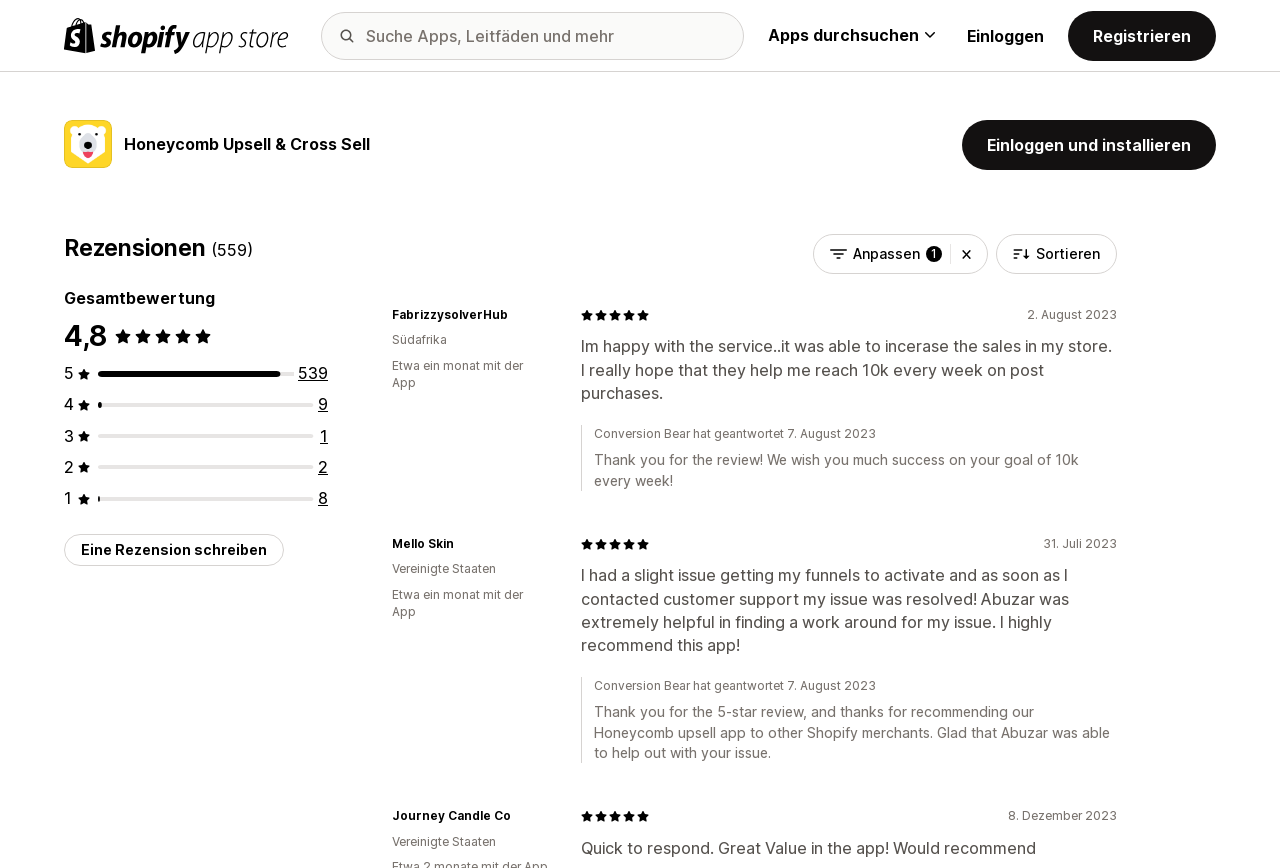Explain the webpage in detail, including its primary components.

This webpage appears to be a product page for the "Honeycomb Upsell & Cross Sell" app on the Shopify App Store. At the top left corner, there is a Shopify App Store logo, and next to it, a search box where users can search for apps, guides, and more. Below the search box, there are two buttons: "Apps durchsuchen" (Search Apps) and "Einloggen" (Log in) and "Registrieren" (Register).

The main content of the page is dedicated to the "Honeycomb Upsell & Cross Sell" app, with a heading and a brief description. There is a prominent call-to-action button "Einloggen und installieren" (Log in and install) to encourage users to install the app.

Below the app description, there is a section dedicated to reviews, with a heading "Rezensionen" (Reviews) and a rating of 4.8 out of 5 stars. There are multiple review snippets from satisfied customers, each with a 5-star rating, a brief review text, and information about the reviewer, including their name, location, and how long they have been using the app. The reviews are accompanied by a response from the app developer, Conversion Bear.

The review section also includes filters and sorting options, allowing users to customize their view of the reviews. There are 559 reviews in total, with options to view reviews from specific time periods or with specific ratings.

Overall, the webpage is focused on promoting the "Honeycomb Upsell & Cross Sell" app and showcasing its positive reviews from satisfied customers.